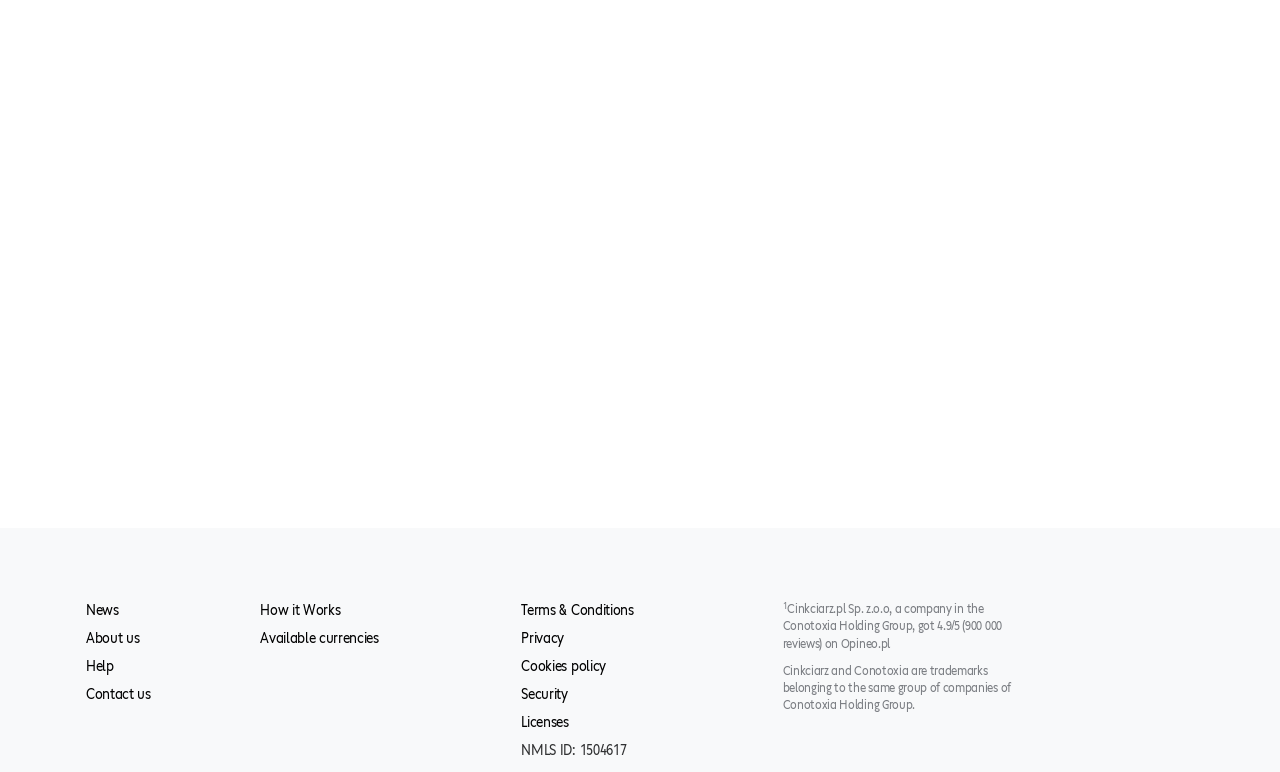Specify the bounding box coordinates of the area to click in order to follow the given instruction: "Click on the 'All rates' link."

[0.453, 0.586, 0.547, 0.658]